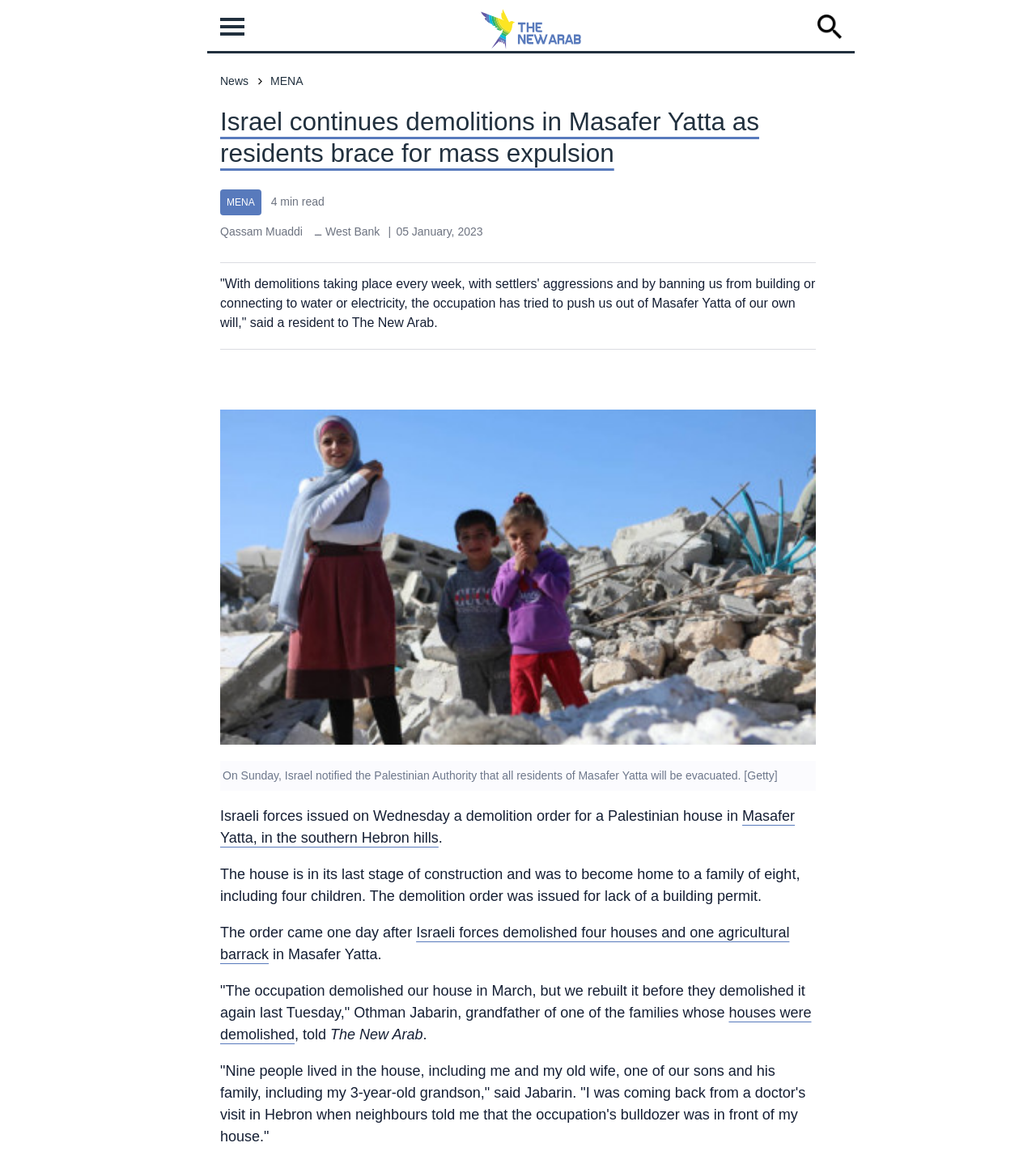Can you show the bounding box coordinates of the region to click on to complete the task described in the instruction: "Click the Masafer Yatta Getty link"?

[0.212, 0.352, 0.788, 0.64]